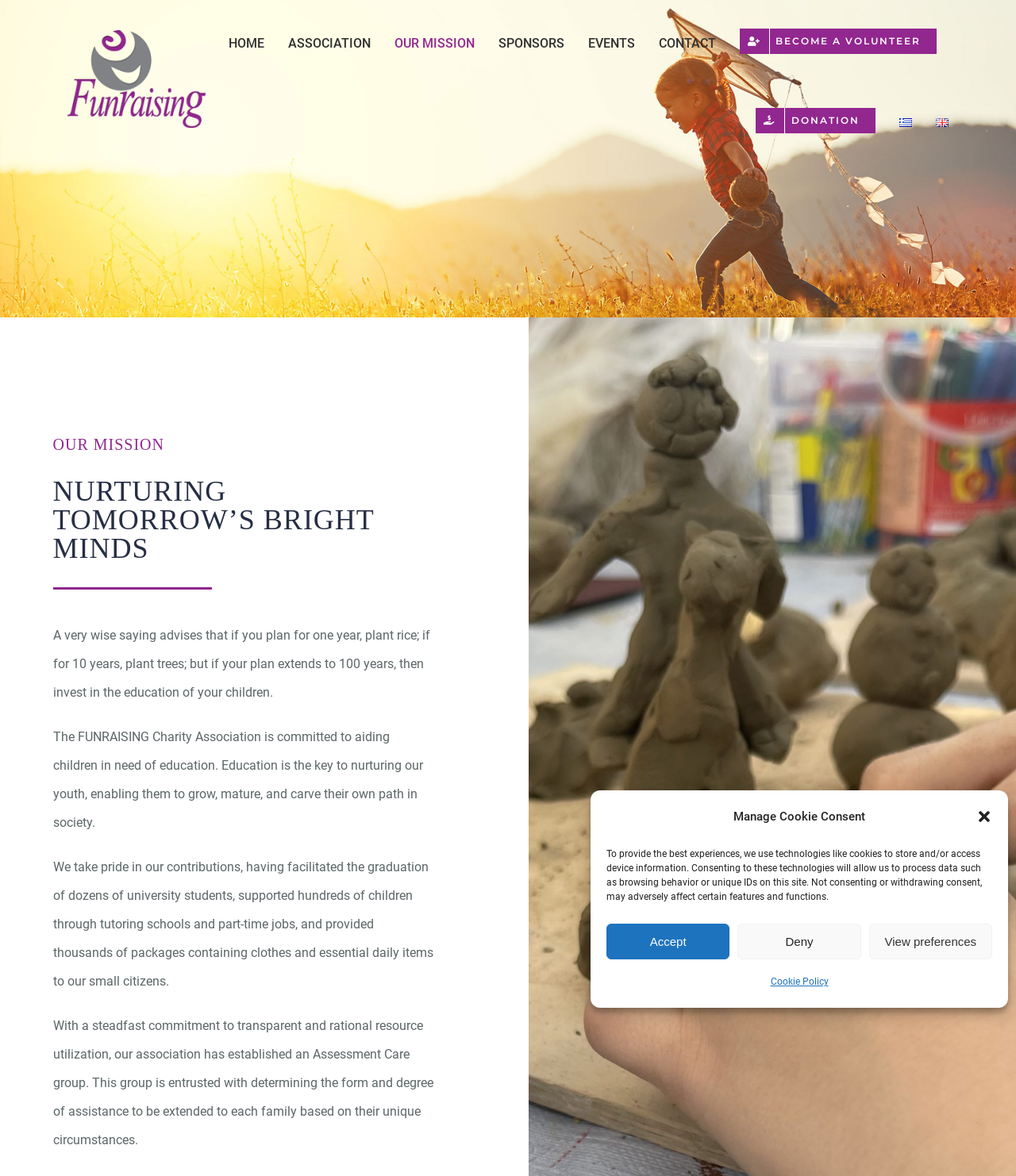What is the key to nurturing youth?
Look at the image and respond to the question as thoroughly as possible.

I determined the answer by reading the StaticText element that mentions the importance of education. According to the text, education is the key to nurturing our youth, enabling them to grow, mature, and carve their own path in society.